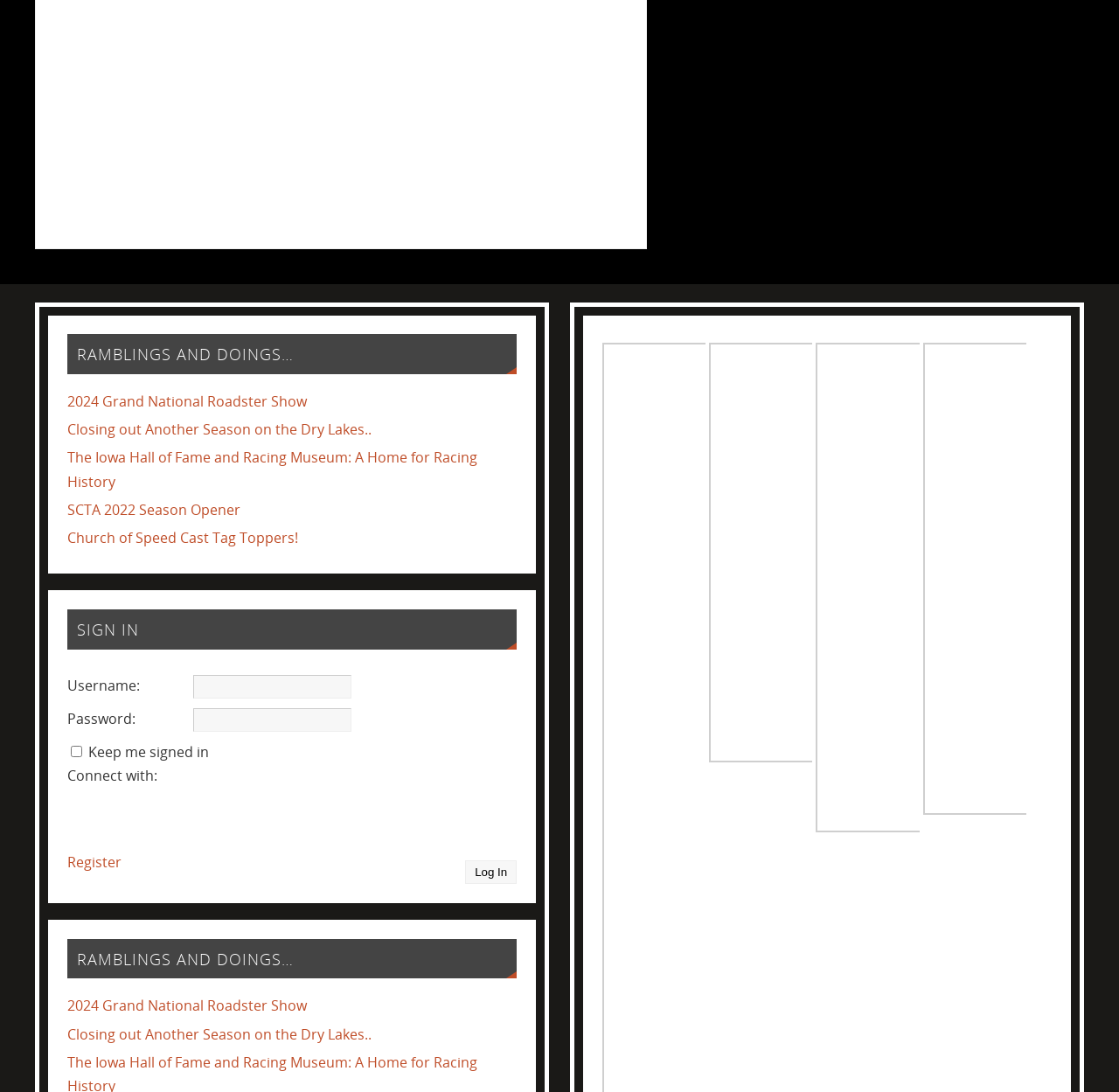Can you find the bounding box coordinates for the UI element given this description: "2024 Grand National Roadster Show"? Provide the coordinates as four float numbers between 0 and 1: [left, top, right, bottom].

[0.06, 0.912, 0.274, 0.93]